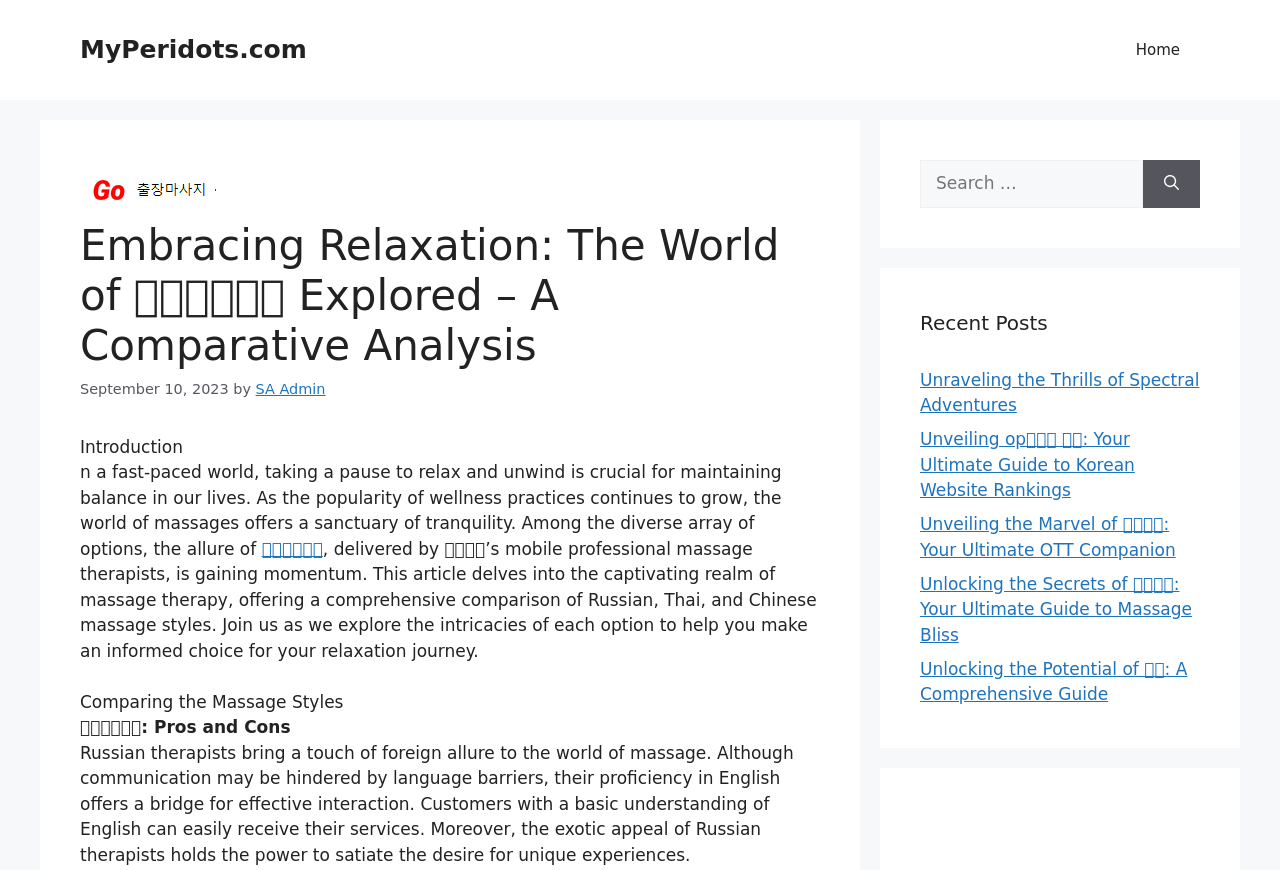Identify the bounding box coordinates of the section to be clicked to complete the task described by the following instruction: "Click the 'Home' link". The coordinates should be four float numbers between 0 and 1, formatted as [left, top, right, bottom].

[0.872, 0.023, 0.938, 0.092]